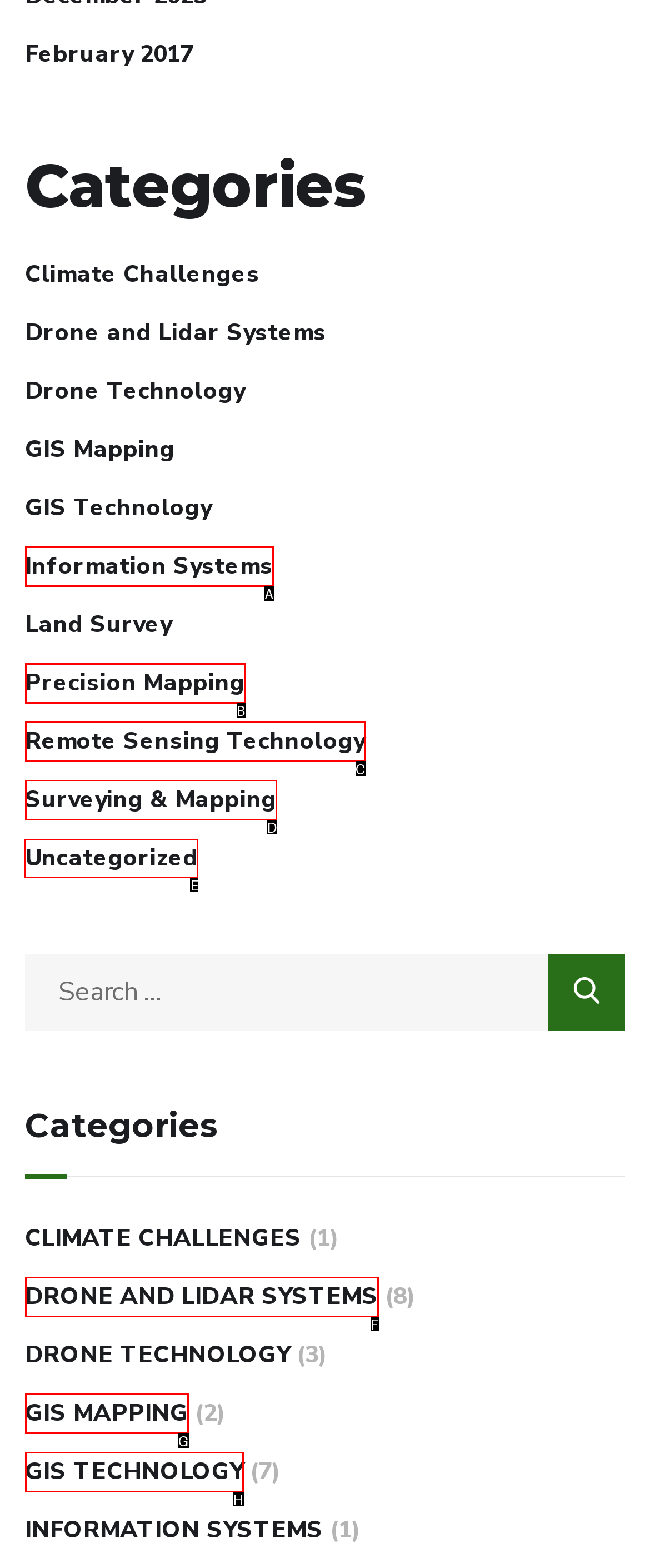Which option should be clicked to execute the task: Browse Uncategorized?
Reply with the letter of the chosen option.

E